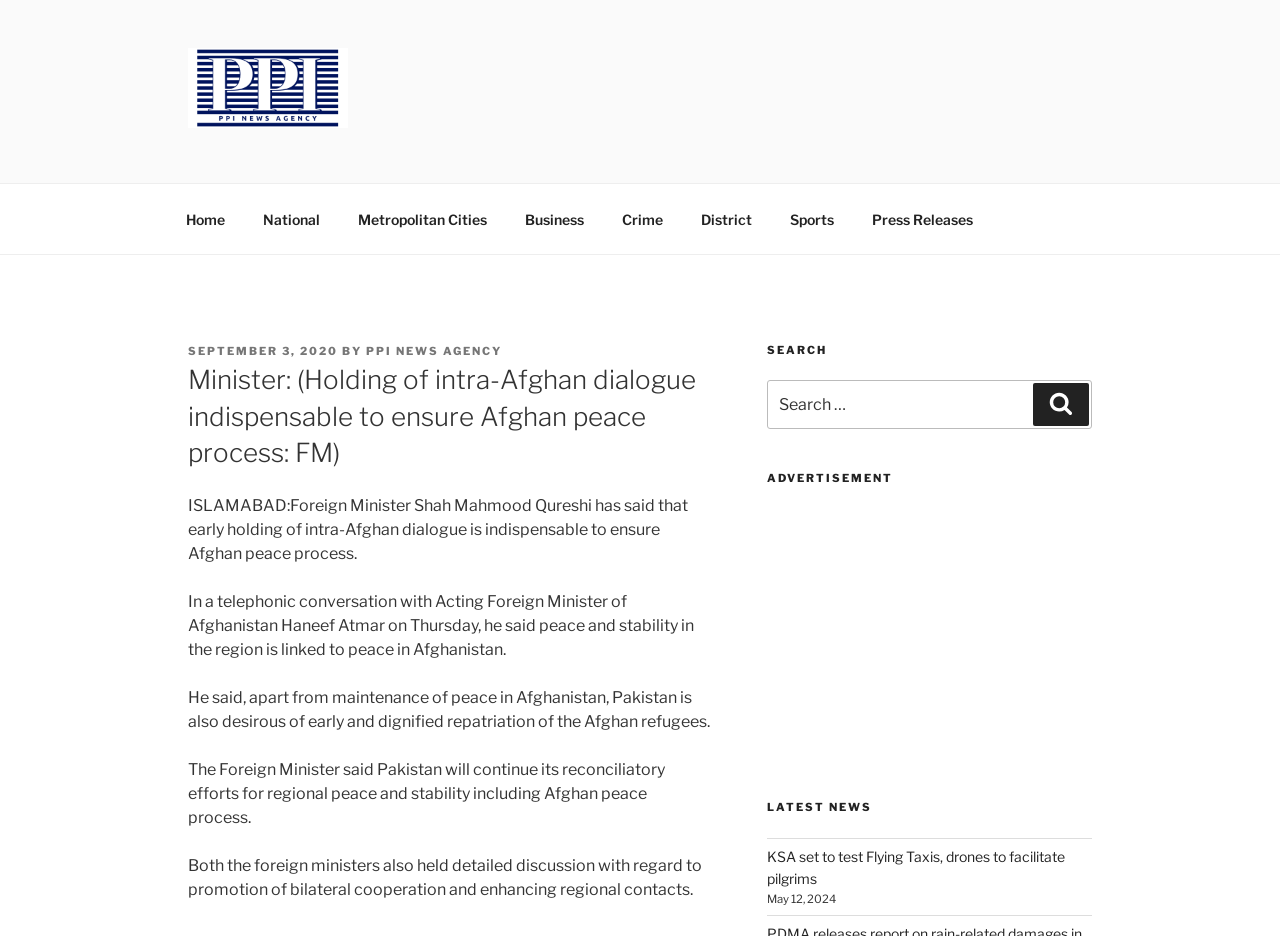Please provide the bounding box coordinates in the format (top-left x, top-left y, bottom-right x, bottom-right y). Remember, all values are floating point numbers between 0 and 1. What is the bounding box coordinate of the region described as: Home

[0.131, 0.208, 0.189, 0.26]